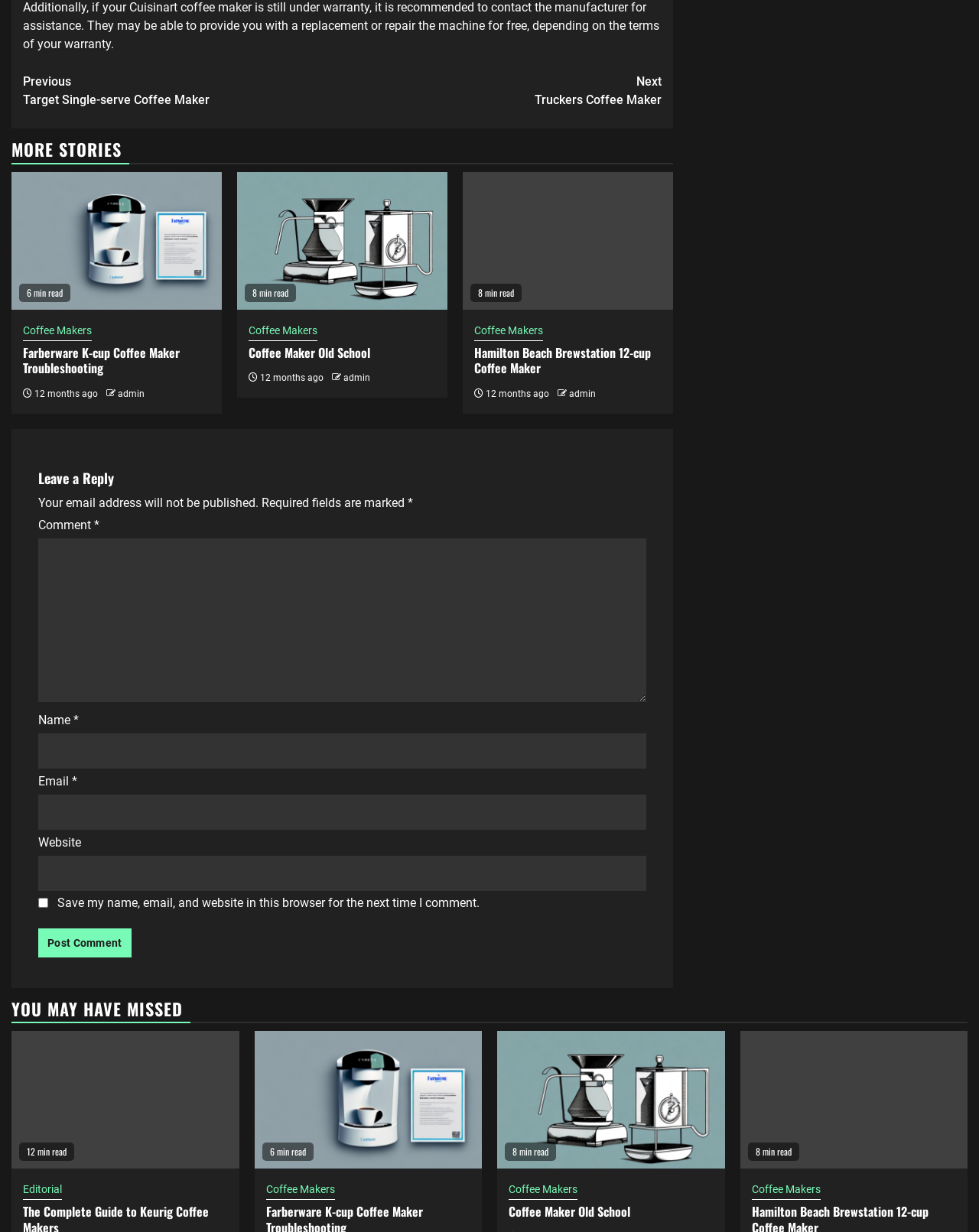Could you specify the bounding box coordinates for the clickable section to complete the following instruction: "Click on 'Farberware K-cup Coffee Maker Troubleshooting'"?

[0.023, 0.28, 0.215, 0.305]